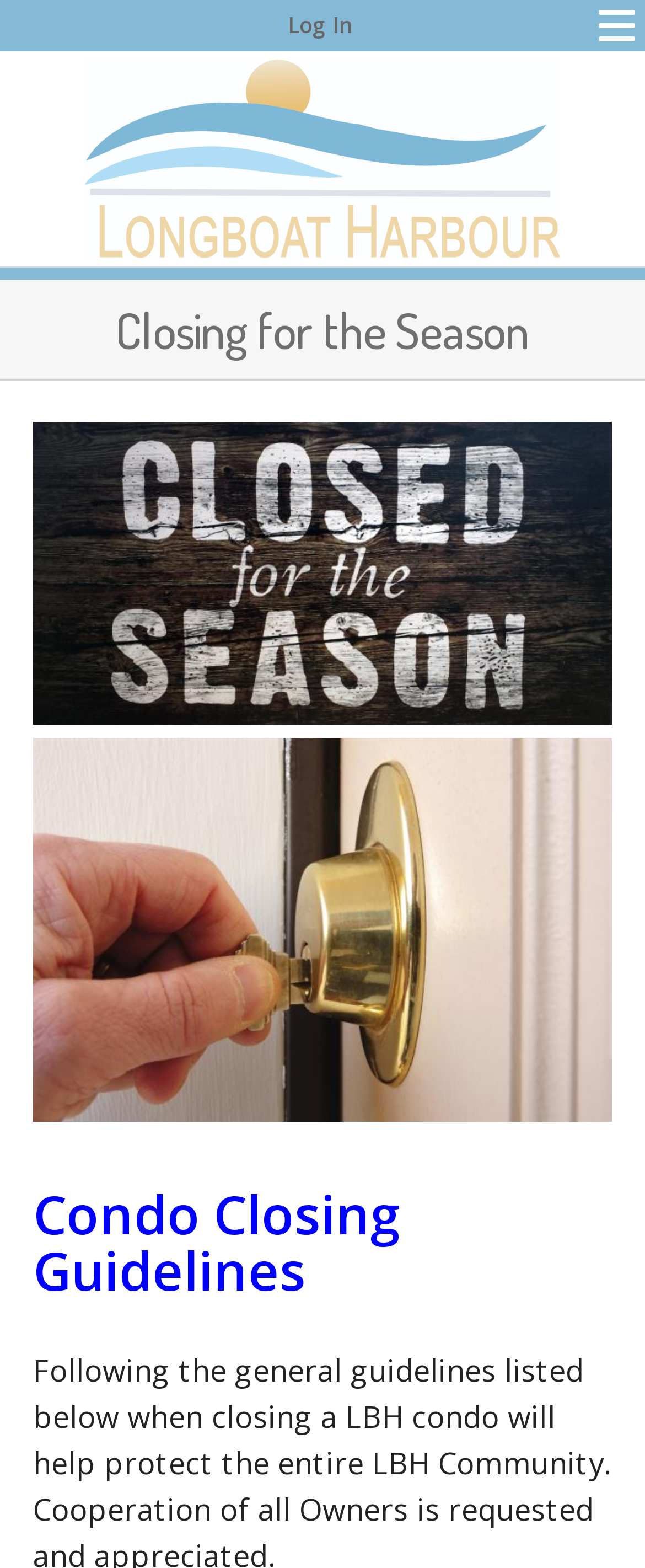Use a single word or phrase to answer the question: 
What is the purpose of the link with the image 'Closed for the season sign'?

To indicate the condo is closed